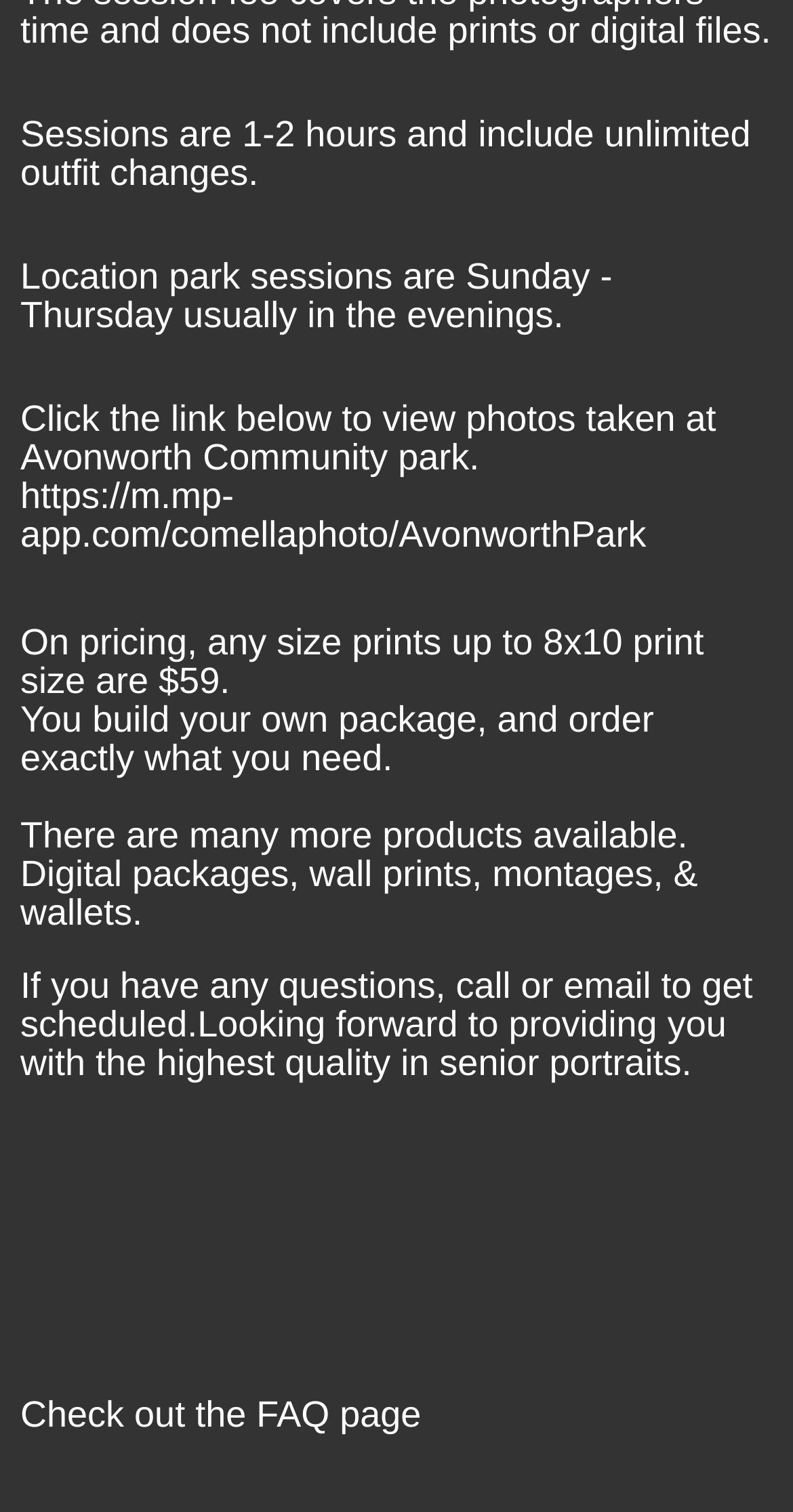Give the bounding box coordinates for the element described as: "Check out the FAQ page".

[0.026, 0.922, 0.531, 0.949]